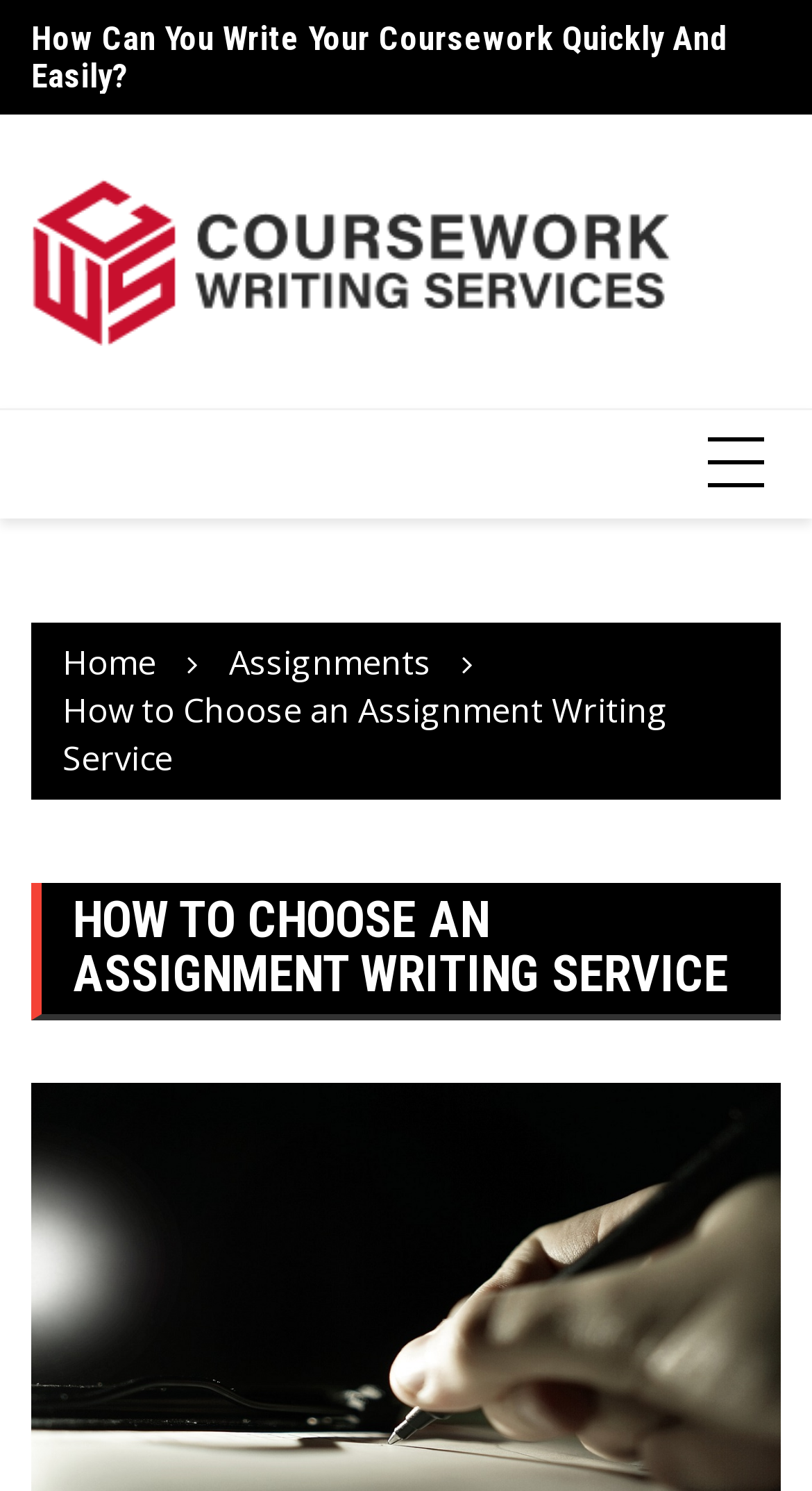Respond to the question below with a single word or phrase:
How many main sections are on the webpage?

3